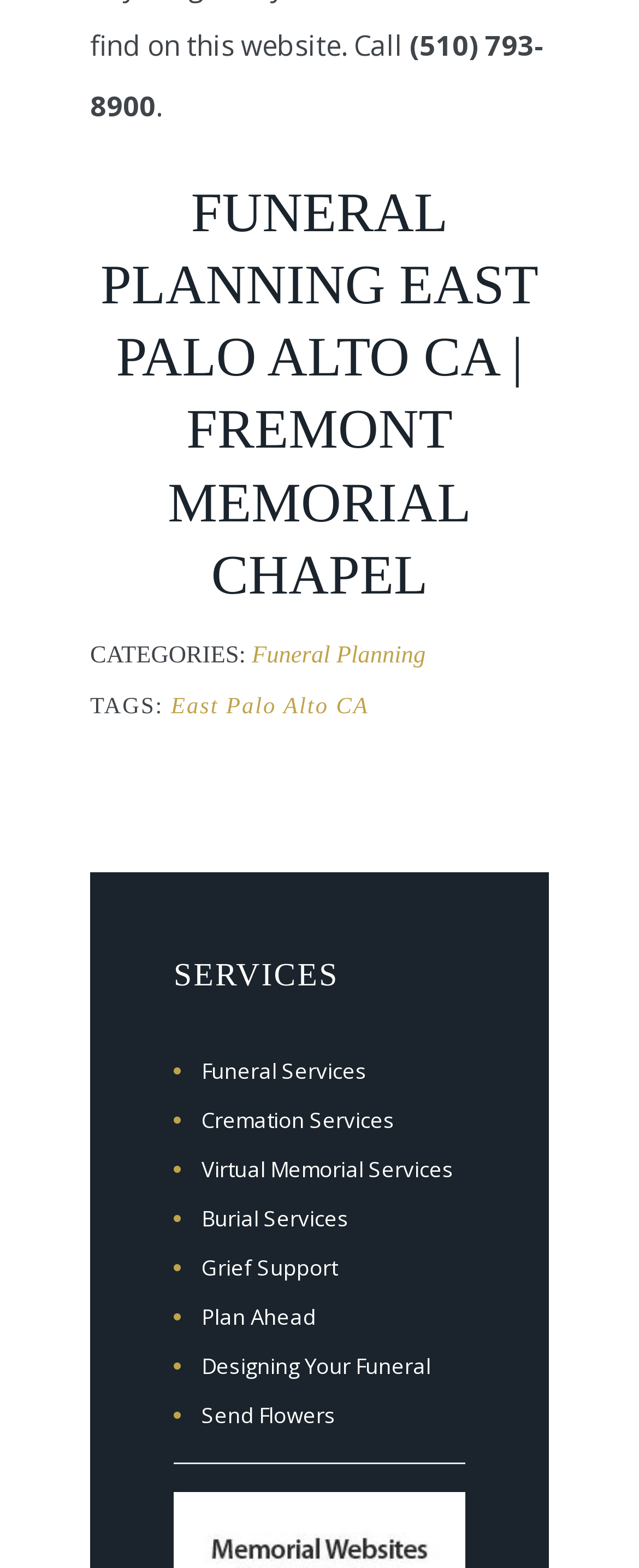Pinpoint the bounding box coordinates of the clickable element needed to complete the instruction: "click the phone number". The coordinates should be provided as four float numbers between 0 and 1: [left, top, right, bottom].

[0.141, 0.017, 0.851, 0.079]